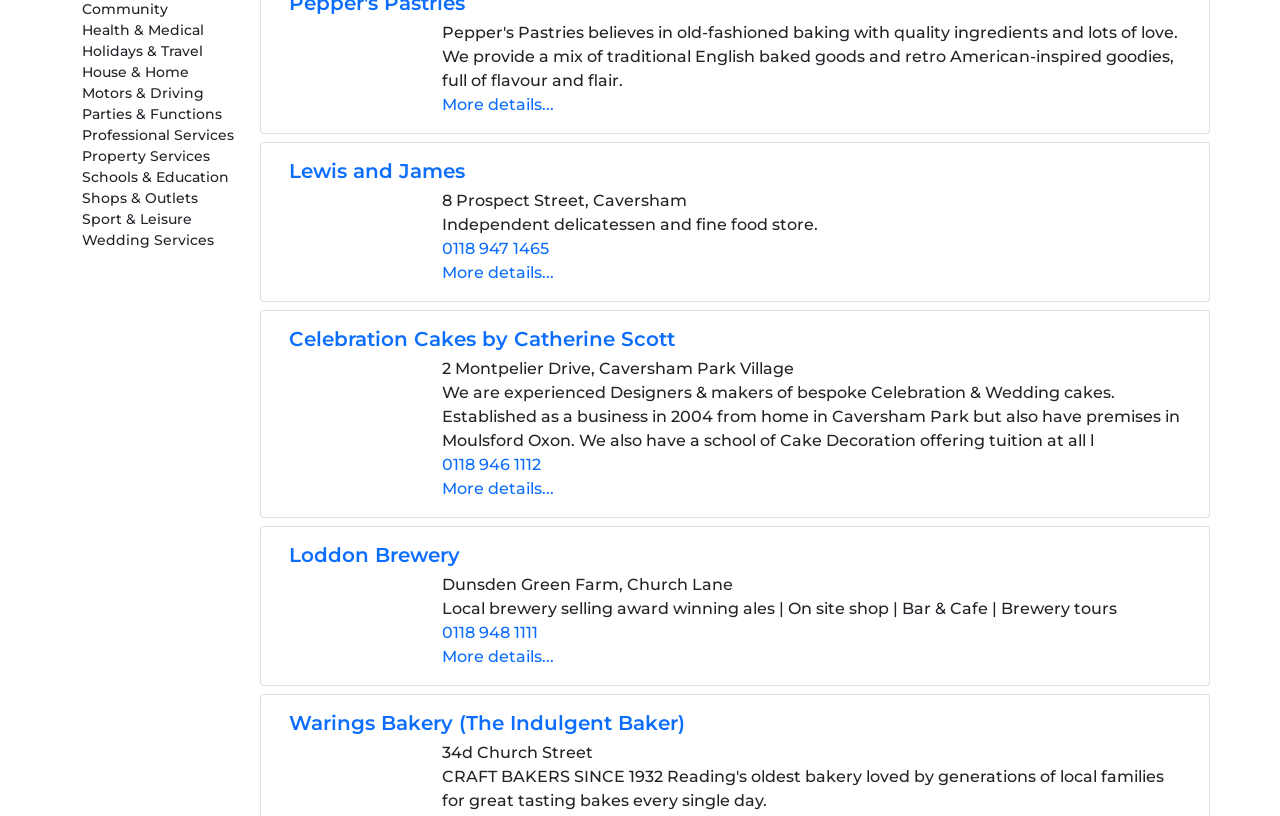Locate the UI element described by 0118 947 1465 and provide its bounding box coordinates. Use the format (top-left x, top-left y, bottom-right x, bottom-right y) with all values as floating point numbers between 0 and 1.

[0.345, 0.293, 0.429, 0.316]